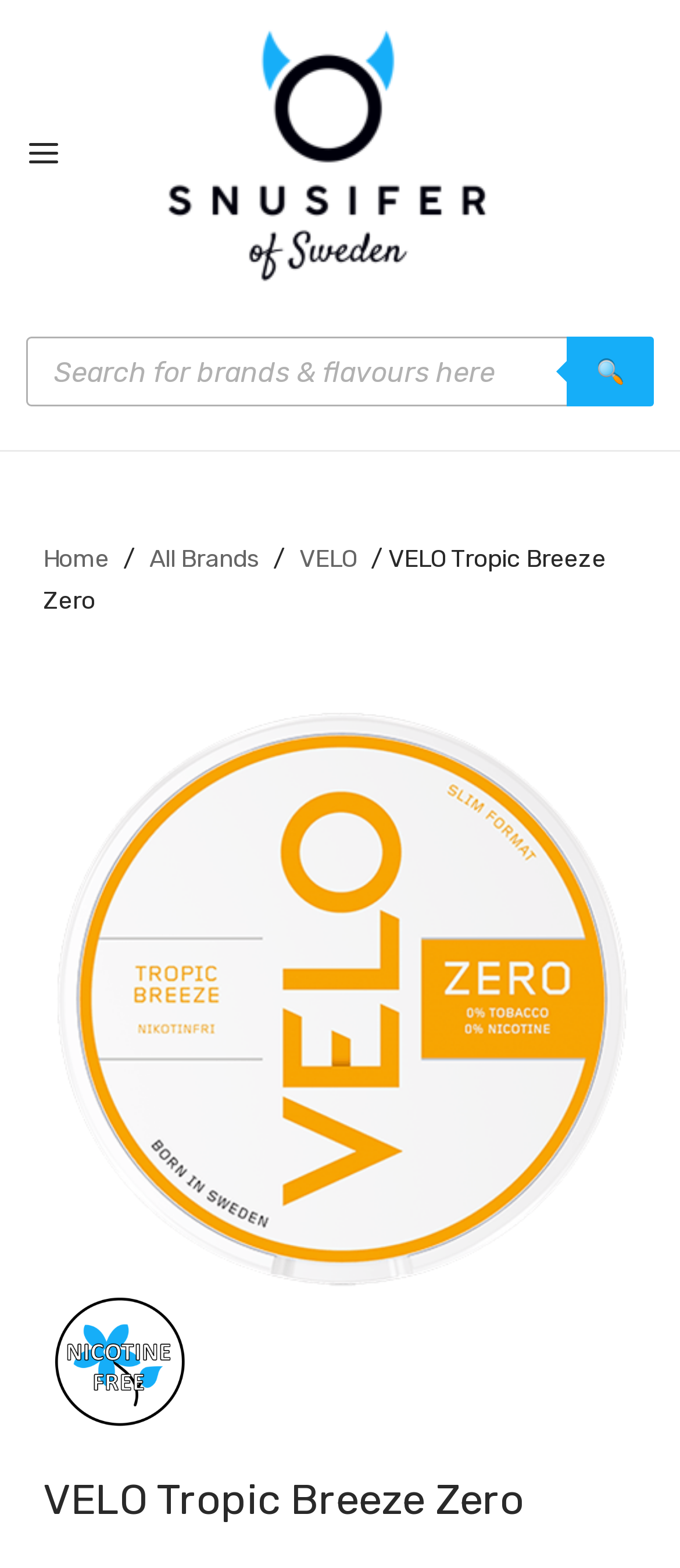What is the name of the website?
Kindly answer the question with as much detail as you can.

The name of the website can be found in the root element 'Buy VELO (LYFT) Tropic Breeze Zero €4.49 | Snusifer', which contains a link element with the text 'Snusifer'.